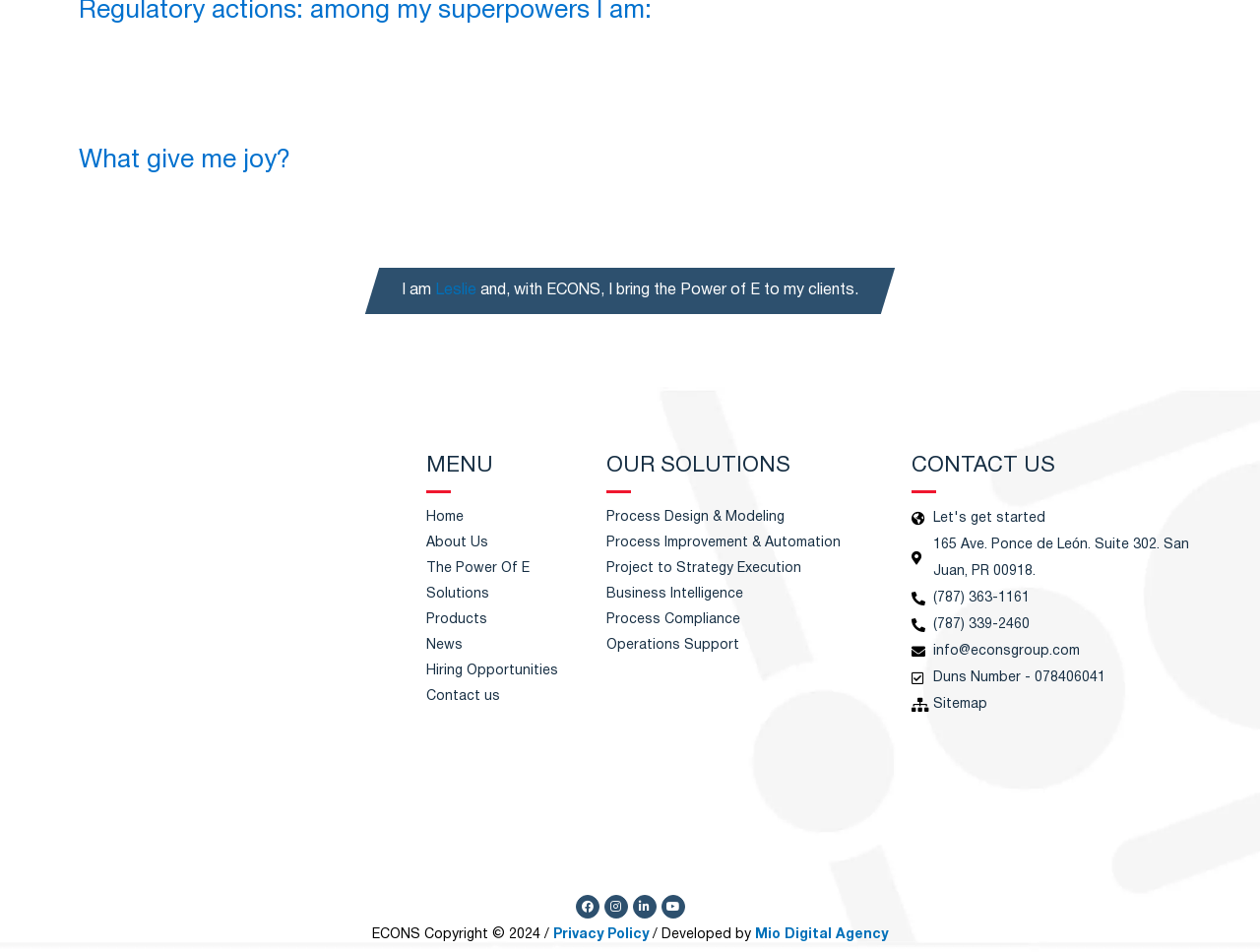Give a one-word or one-phrase response to the question: 
What is the Duns Number of the company?

078406041